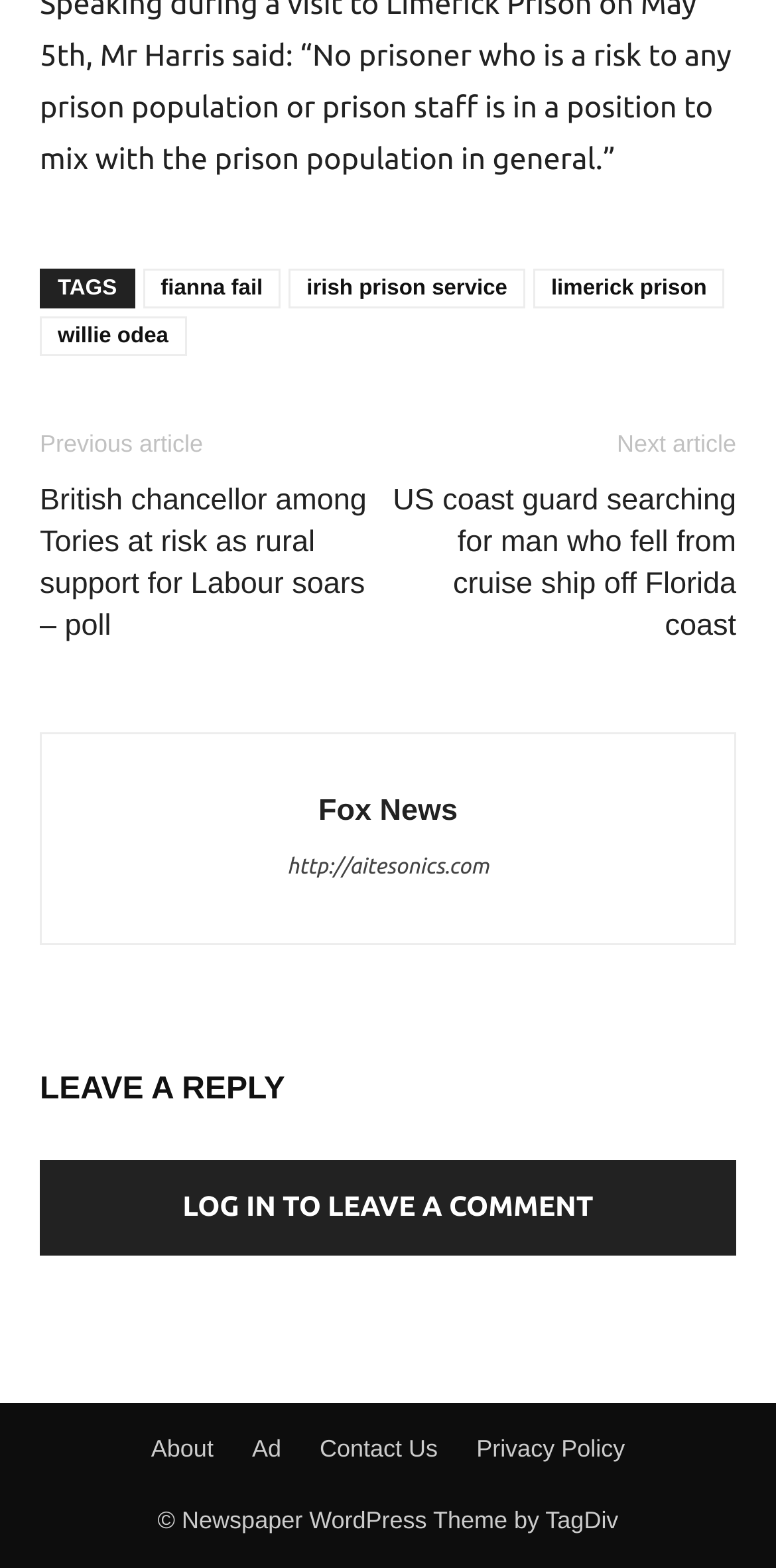Provide a brief response to the question using a single word or phrase: 
What is the purpose of the section with 'About', 'Ad', 'Contact Us', and 'Privacy Policy'?

Providing website information